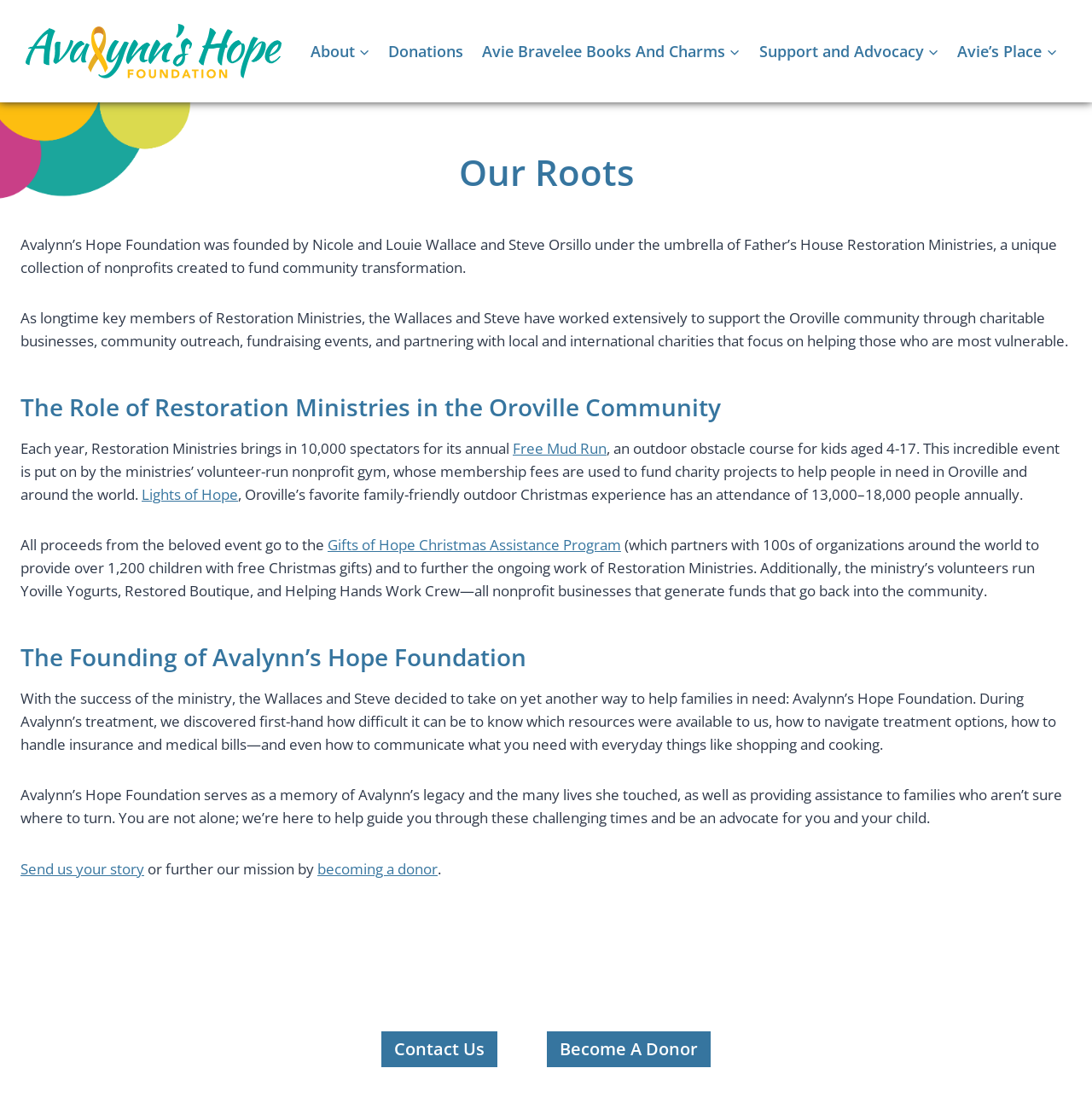Present a detailed account of what is displayed on the webpage.

The webpage is about Avalynn's Hope Foundation, a non-profit organization founded by Nicole and Louie Wallace and Steve Orsillo under the umbrella of Father's House Restoration Ministries. 

At the top of the page, there is a navigation menu with links to "About", "Donations", "Avie Bravelee Books And Charms", "Support and Advocacy", and "Avie's Place". 

Below the navigation menu, there are two figures, one on the left and one on the right, with a heading "Our Roots" in between. 

The main content of the page is an article that describes the foundation's history and mission. The article starts with a brief introduction to the foundation's founders and their work under Restoration Ministries. 

The article then explains the role of Restoration Ministries in the Oroville community, highlighting their annual events such as the Free Mud Run and Lights of Hope, which attract thousands of spectators and raise funds for charity projects. 

The article continues to describe the founding of Avalynn's Hope Foundation, which was inspired by the founders' personal experience with their daughter Avalynn's treatment. The foundation aims to provide assistance to families in need, helping them navigate treatment options, insurance, and medical bills, as well as everyday tasks like shopping and cooking. 

The article concludes with a call to action, inviting readers to share their stories or become donors to support the foundation's mission. 

At the bottom of the page, there are two links: "Contact Us" and "Become A Donor".